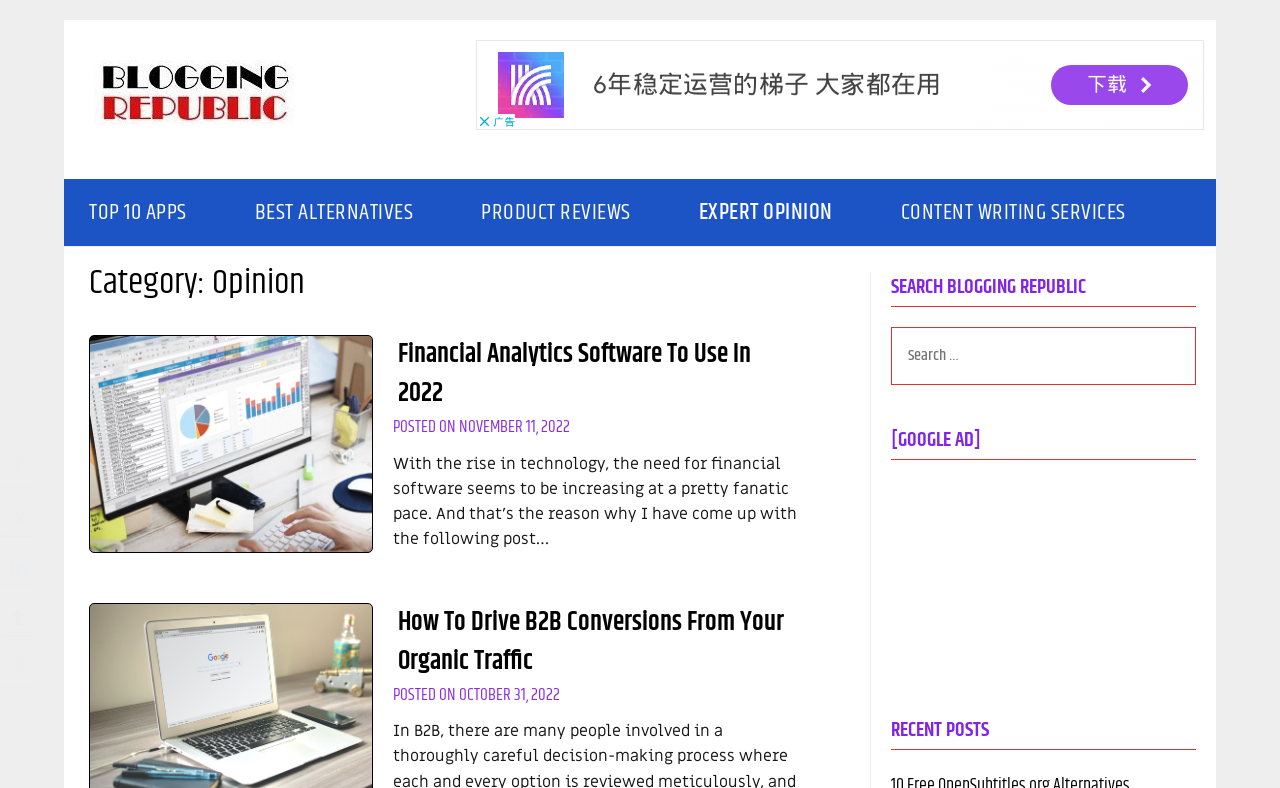Find the bounding box of the element with the following description: "aria-label="Advertisement" name="aswift_5" title="Advertisement"". The coordinates must be four float numbers between 0 and 1, formatted as [left, top, right, bottom].

[0.696, 0.61, 0.935, 0.927]